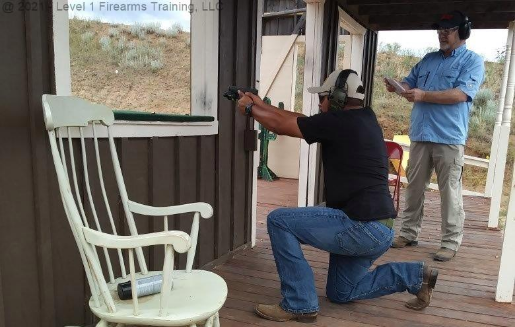Provide a short answer using a single word or phrase for the following question: 
What is the instructor holding in their hand?

A clipboard